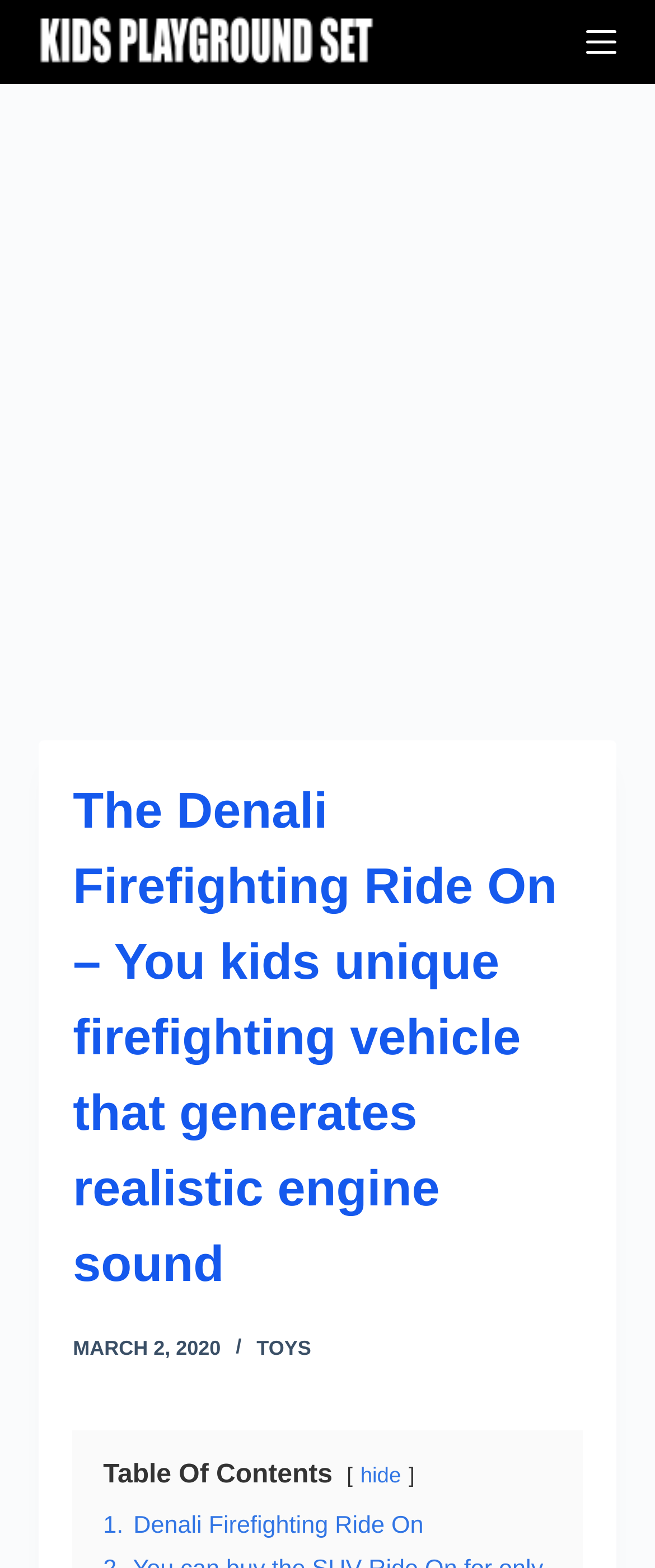Examine the image carefully and respond to the question with a detailed answer: 
How many sections are in the Table of Contents?

The Table of Contents section is located near the bottom of the webpage and contains at least one link, '1. Denali Firefighting Ride On', indicating that there is at least one section.